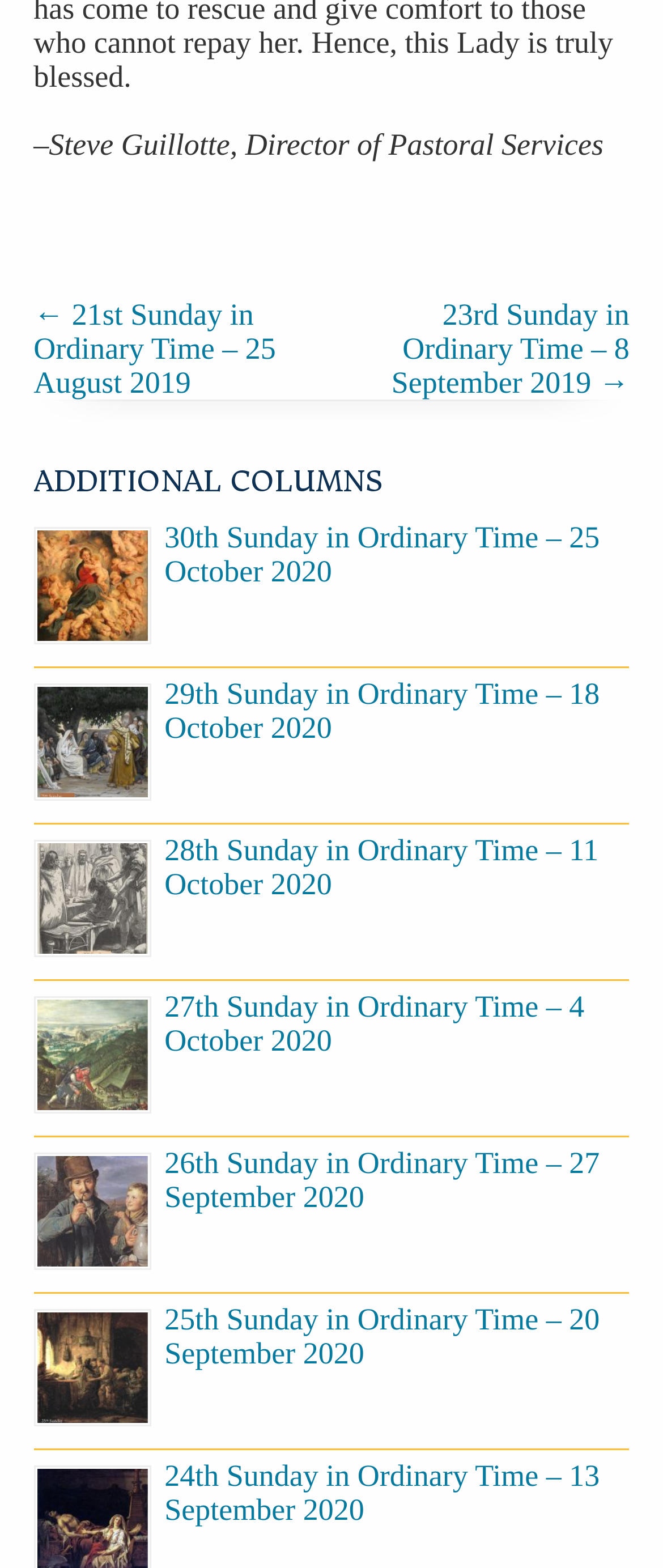Please locate the bounding box coordinates of the element's region that needs to be clicked to follow the instruction: "go to 21st Sunday in Ordinary Time – 25 August 2019". The bounding box coordinates should be provided as four float numbers between 0 and 1, i.e., [left, top, right, bottom].

[0.051, 0.19, 0.416, 0.255]